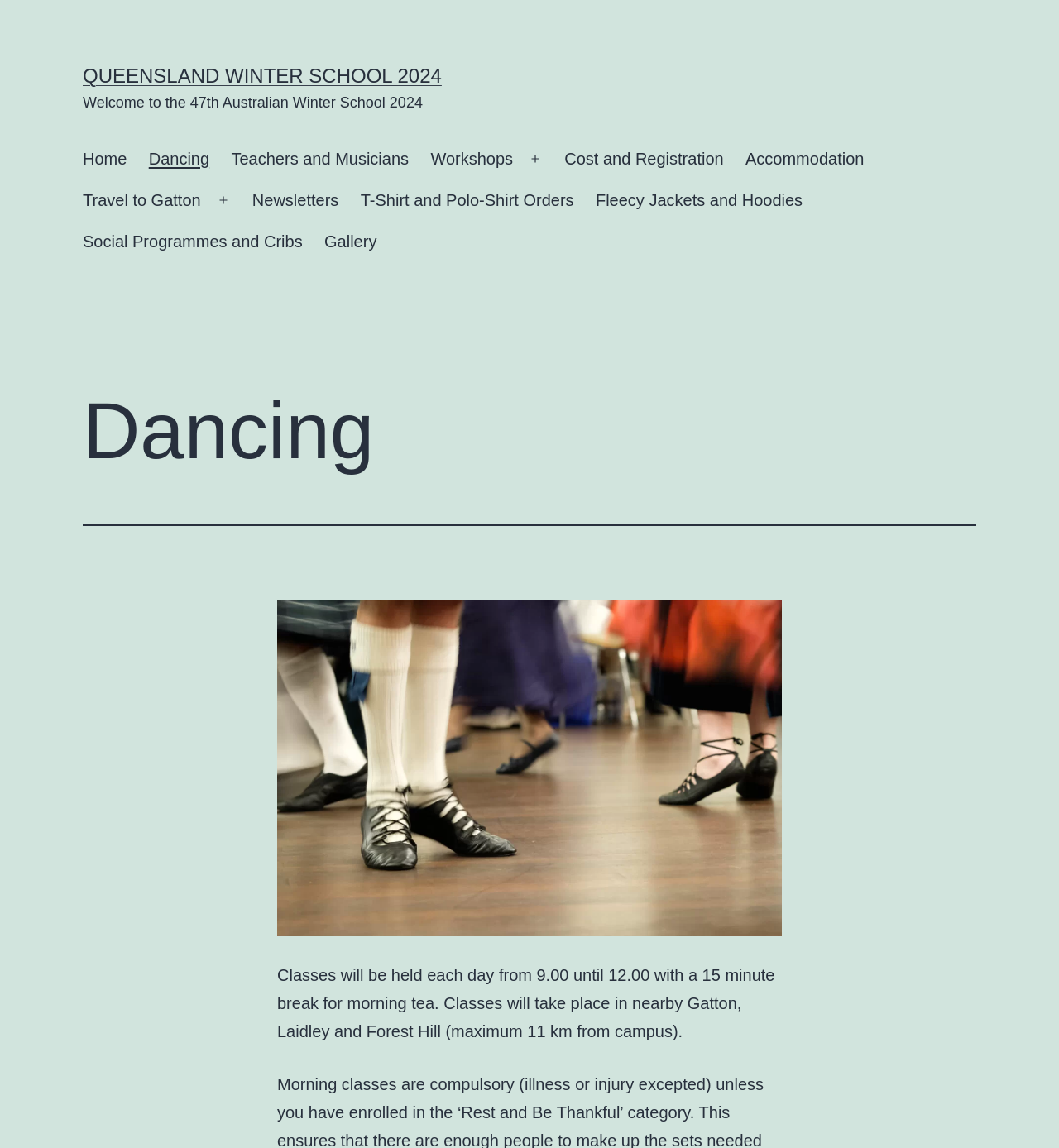What is the purpose of the button with the text 'Open menu'?
Give a detailed and exhaustive answer to the question.

I looked at the button with the text 'Open menu' and inferred that its purpose is to expand the menu, as it is labeled as 'expanded: False'.